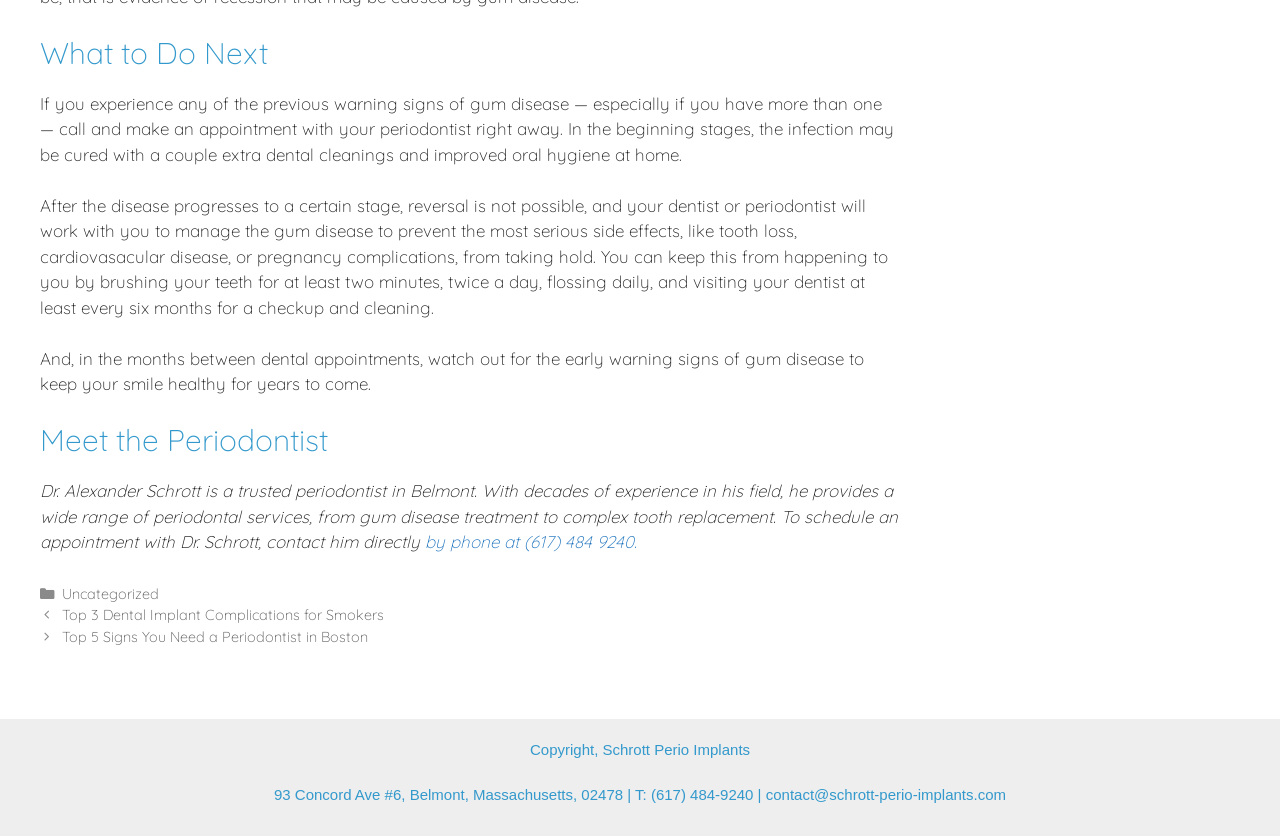What is the address of Schrott Perio Implants?
We need a detailed and meticulous answer to the question.

The answer can be found in the footer section where the address is mentioned along with the phone number and email.